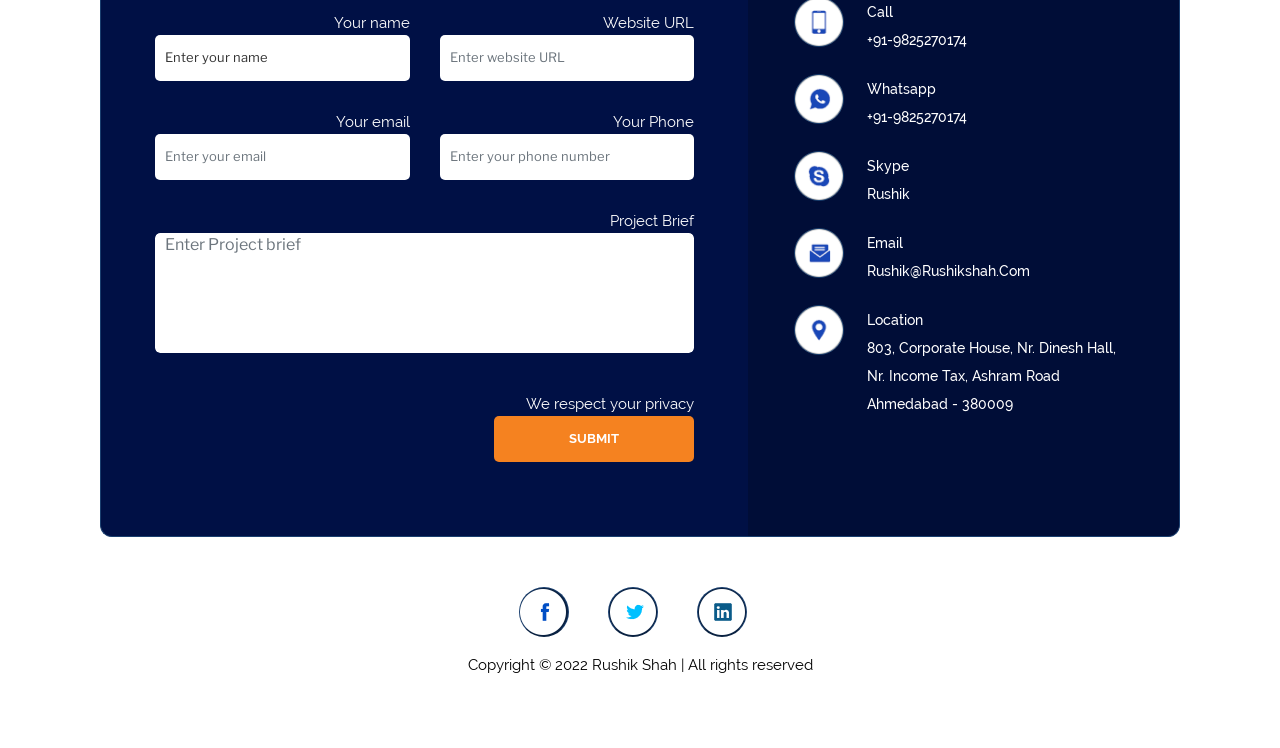Find the bounding box of the UI element described as: "Email rushik@rushikshah.com". The bounding box coordinates should be given as four float values between 0 and 1, i.e., [left, top, right, bottom].

[0.62, 0.299, 0.885, 0.389]